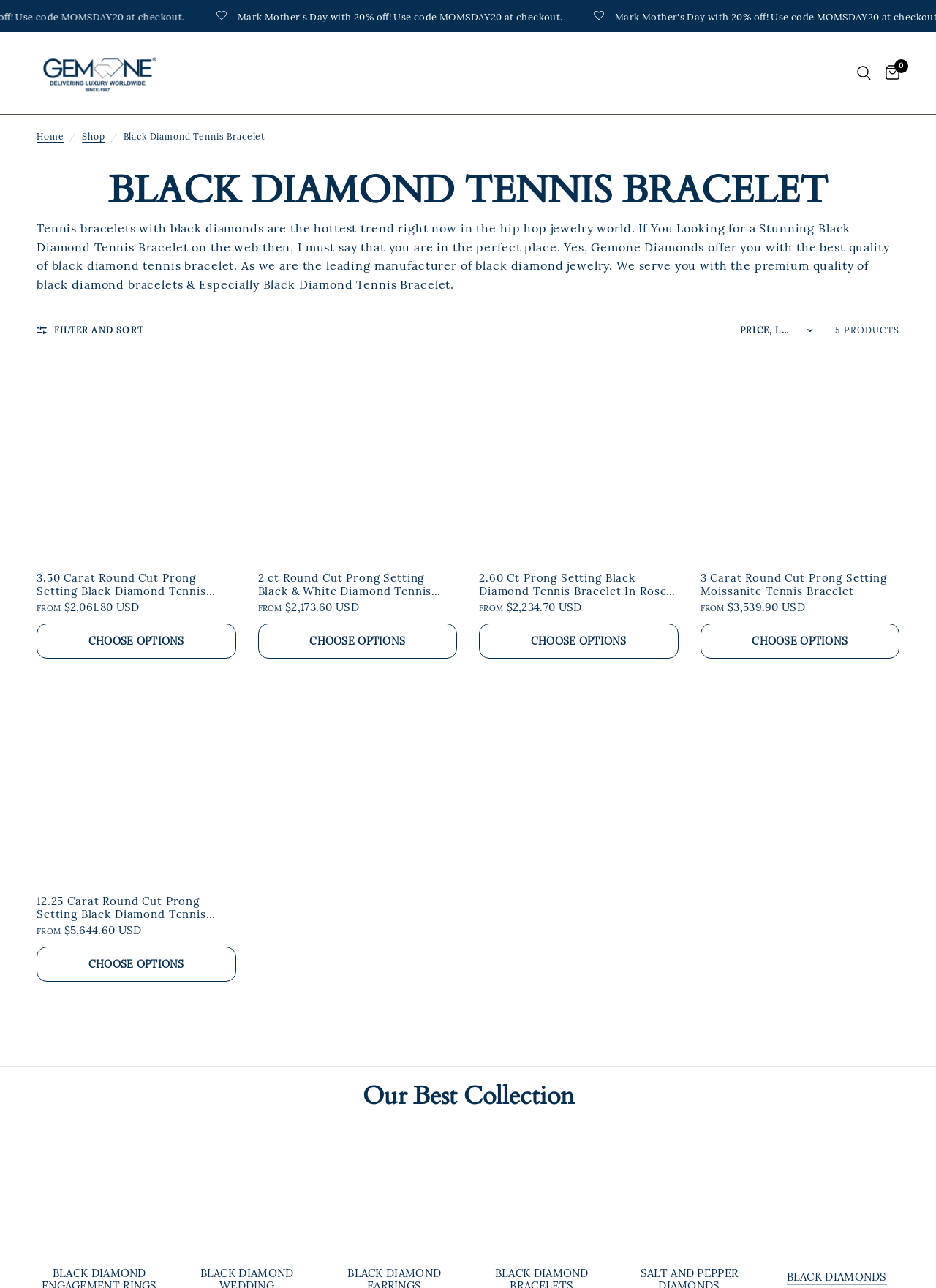Please identify the bounding box coordinates of where to click in order to follow the instruction: "Search for products".

[0.908, 0.025, 0.938, 0.089]